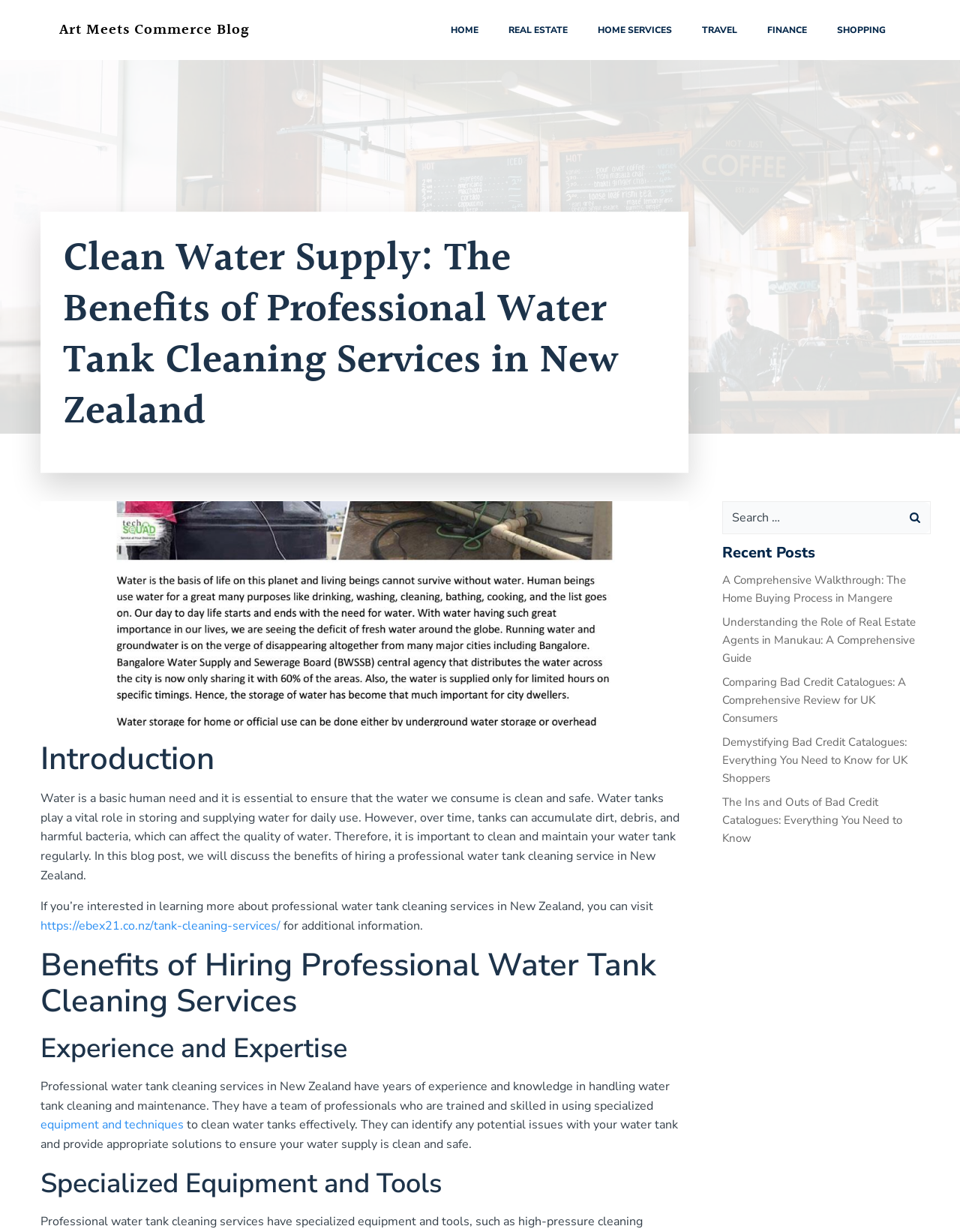What is the main topic of this blog post?
Please answer using one word or phrase, based on the screenshot.

Water tank cleaning